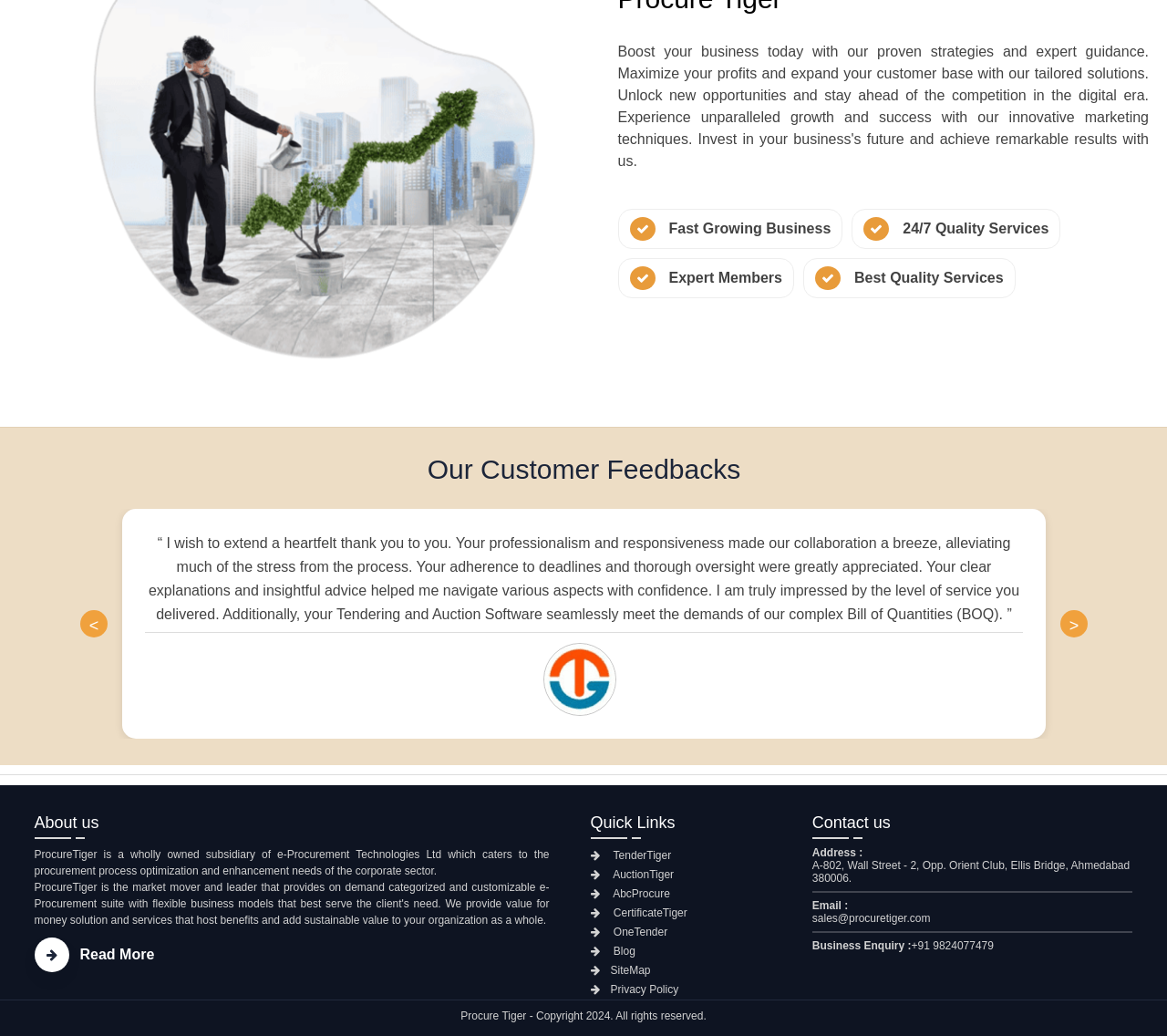Extract the bounding box coordinates for the UI element described as: "Privacy Policy".

[0.506, 0.949, 0.581, 0.961]